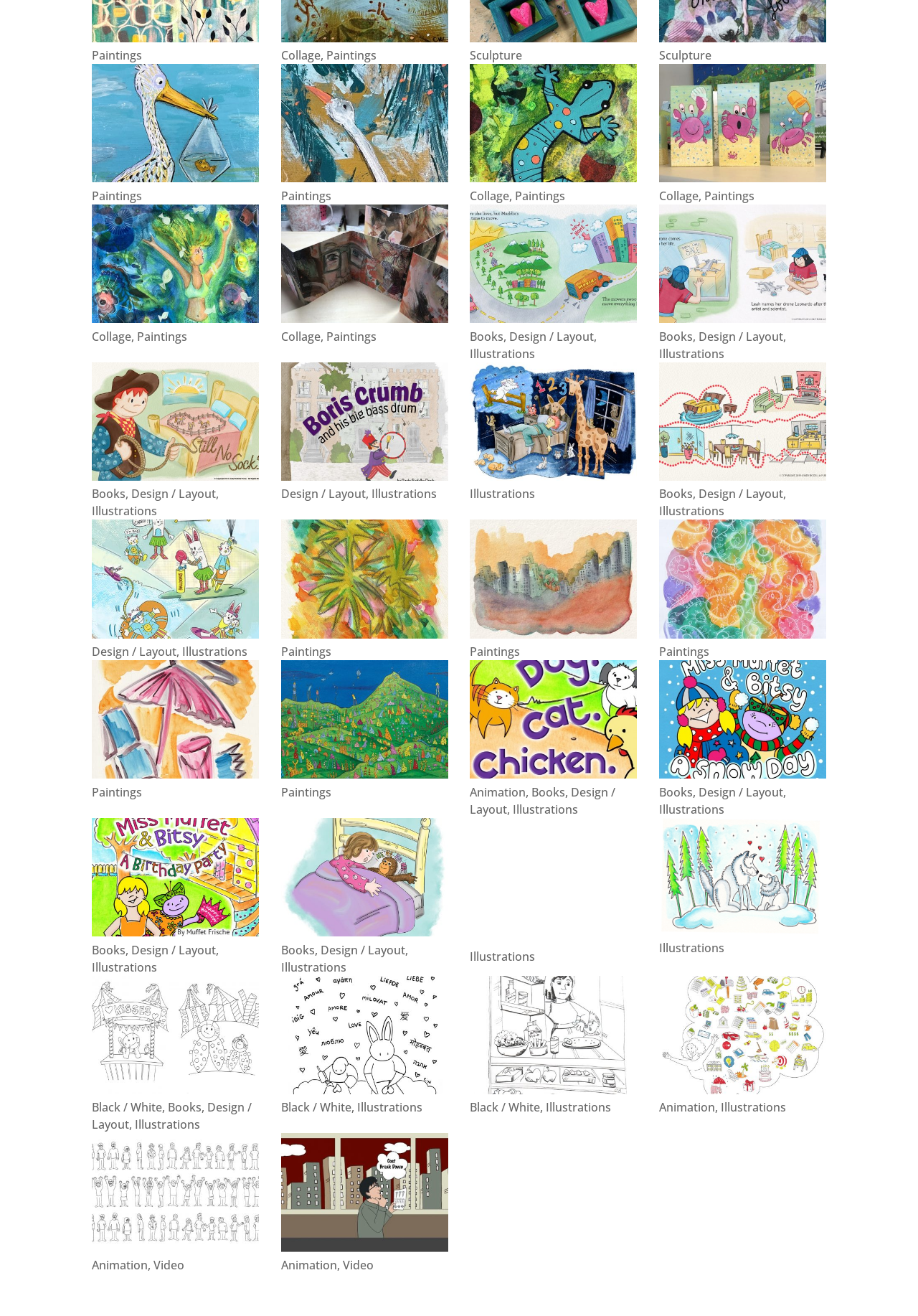What is the subject of the image 'The Bed Ate My Sock!'?
Please provide a single word or phrase as your answer based on the screenshot.

Bed